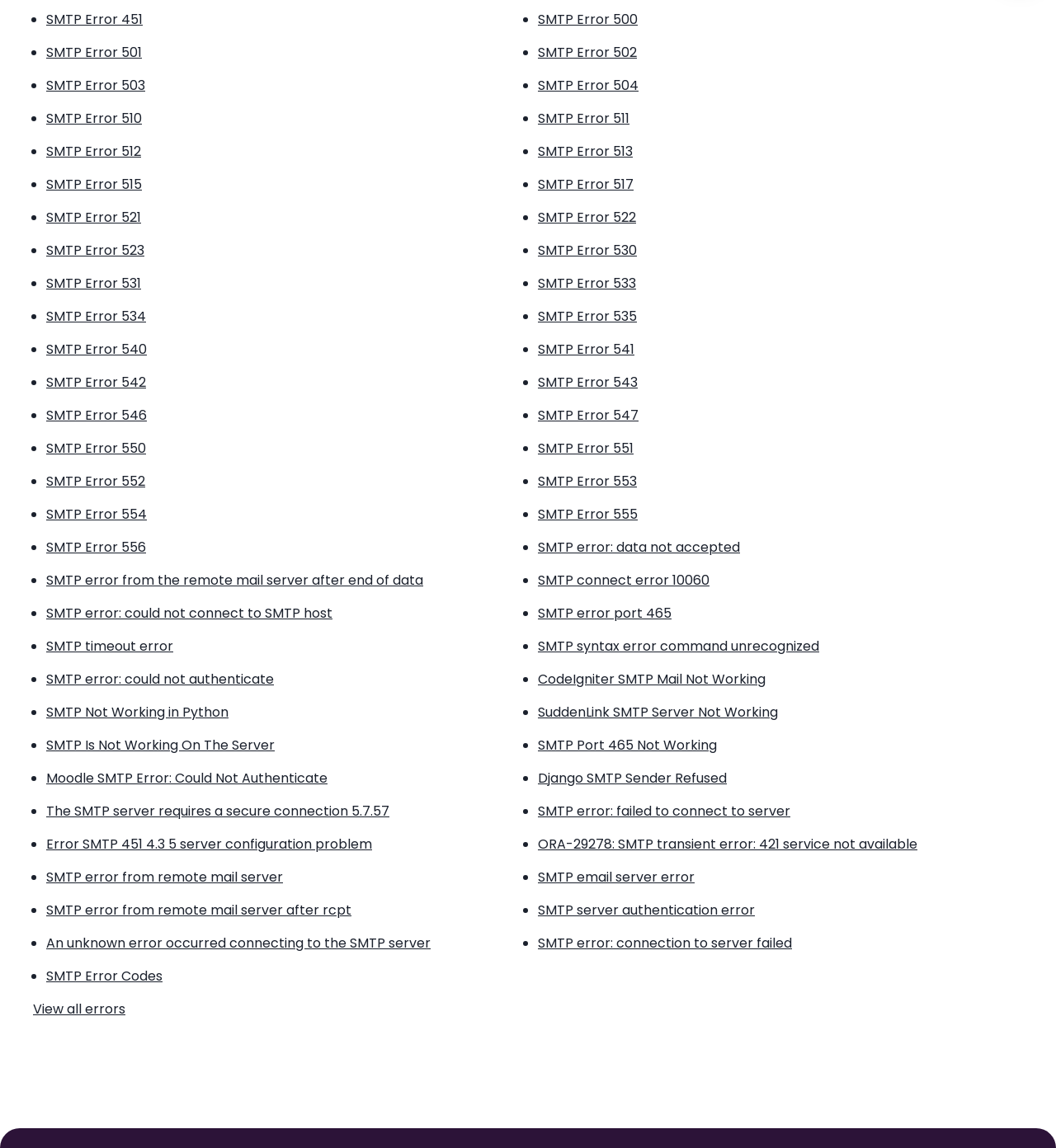Select the bounding box coordinates of the element I need to click to carry out the following instruction: "Click to view a topic".

None